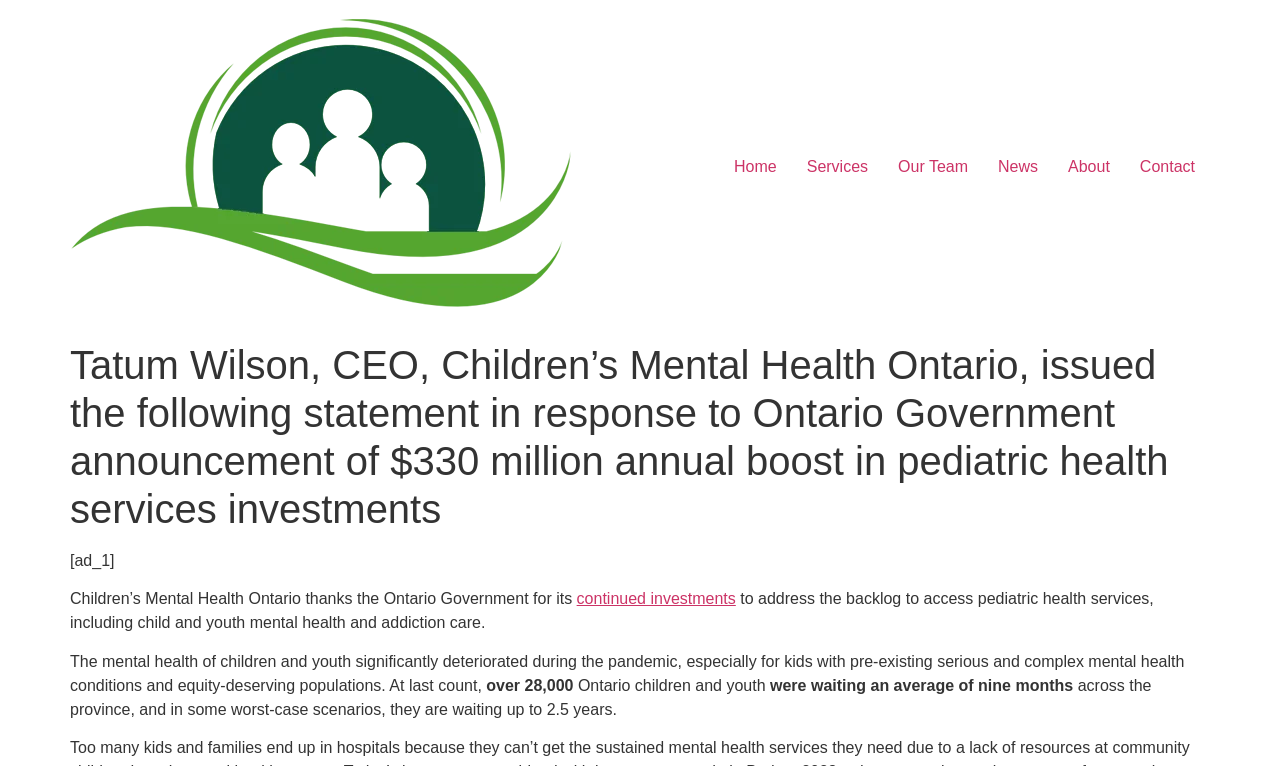What is the organization that thanks the Ontario Government?
Using the picture, provide a one-word or short phrase answer.

Children’s Mental Health Ontario